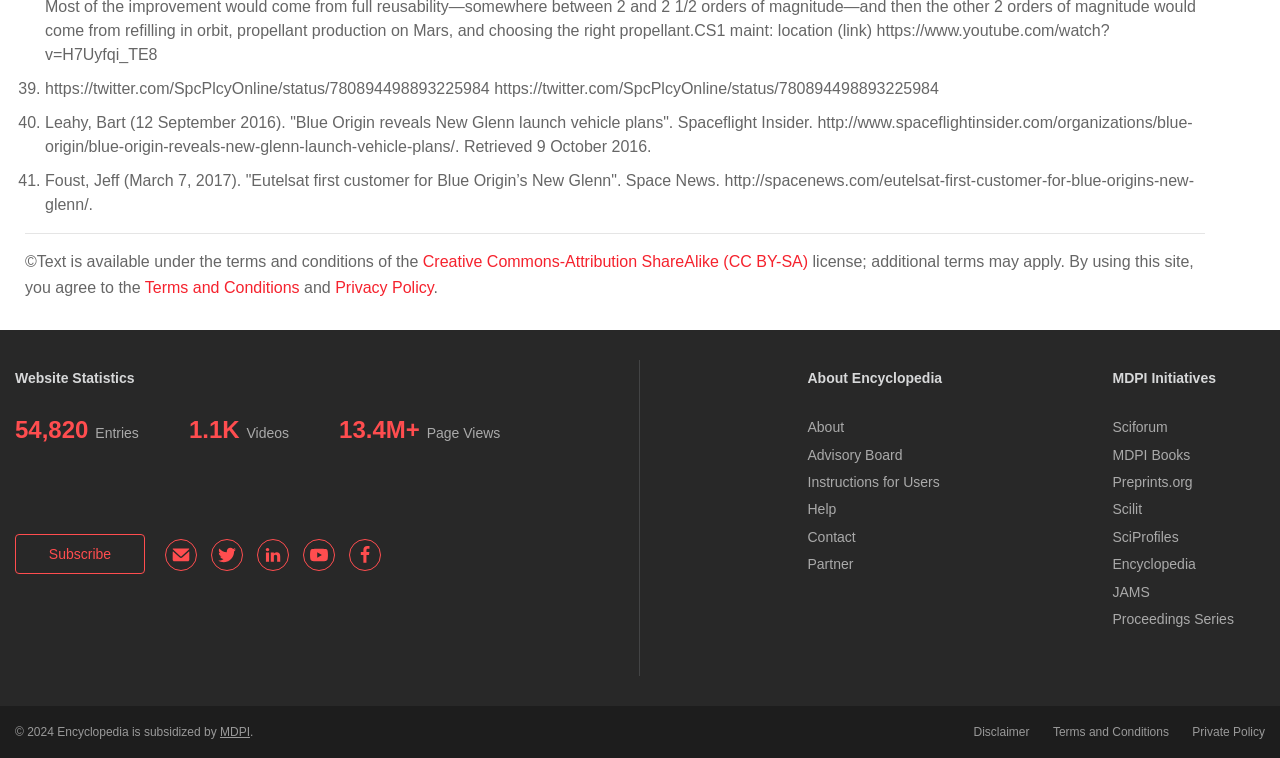Using the description "About", predict the bounding box of the relevant HTML element.

[0.631, 0.553, 0.659, 0.574]